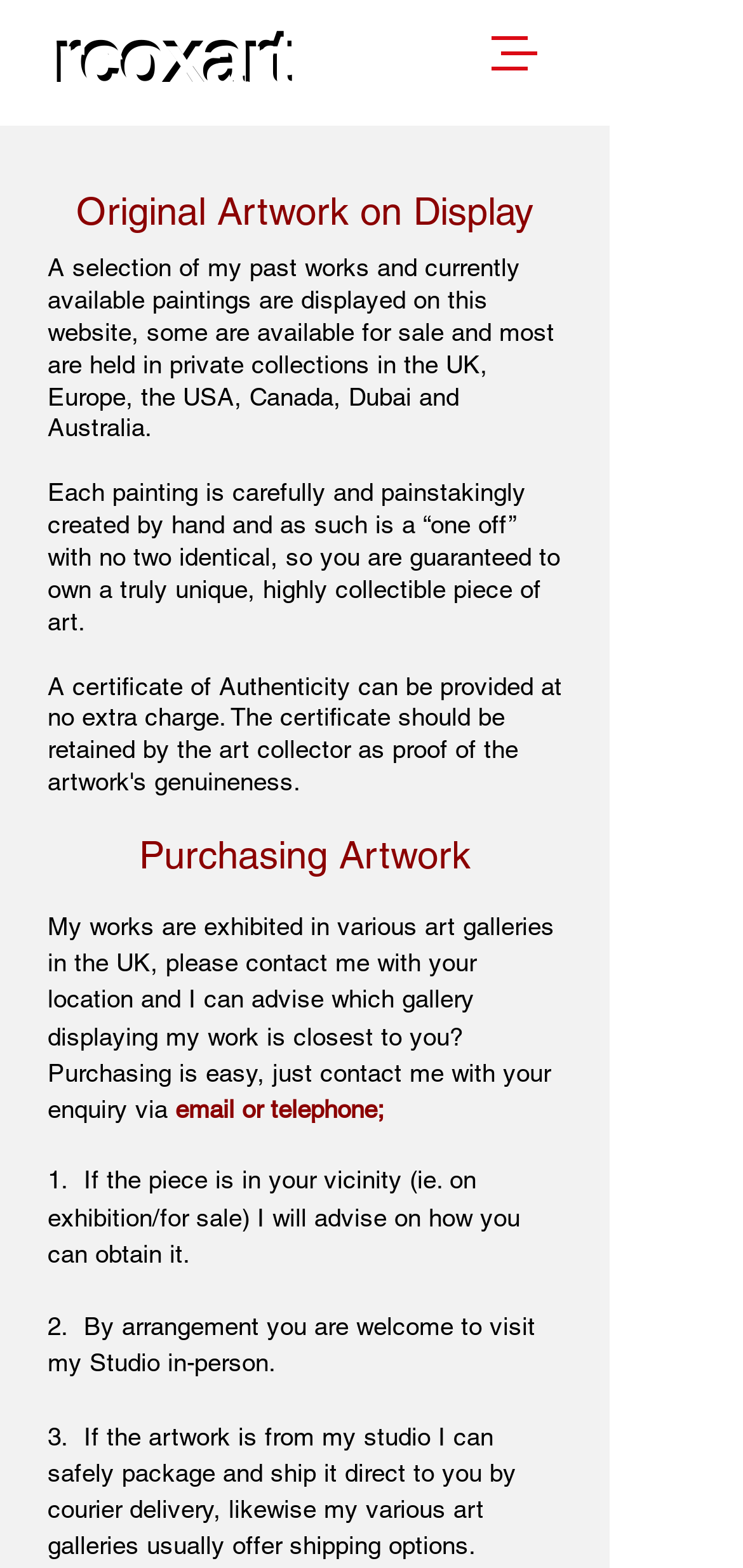Bounding box coordinates are specified in the format (top-left x, top-left y, bottom-right x, bottom-right y). All values are floating point numbers bounded between 0 and 1. Please provide the bounding box coordinate of the region this sentence describes: rcoxart

[0.069, 0.007, 0.389, 0.063]